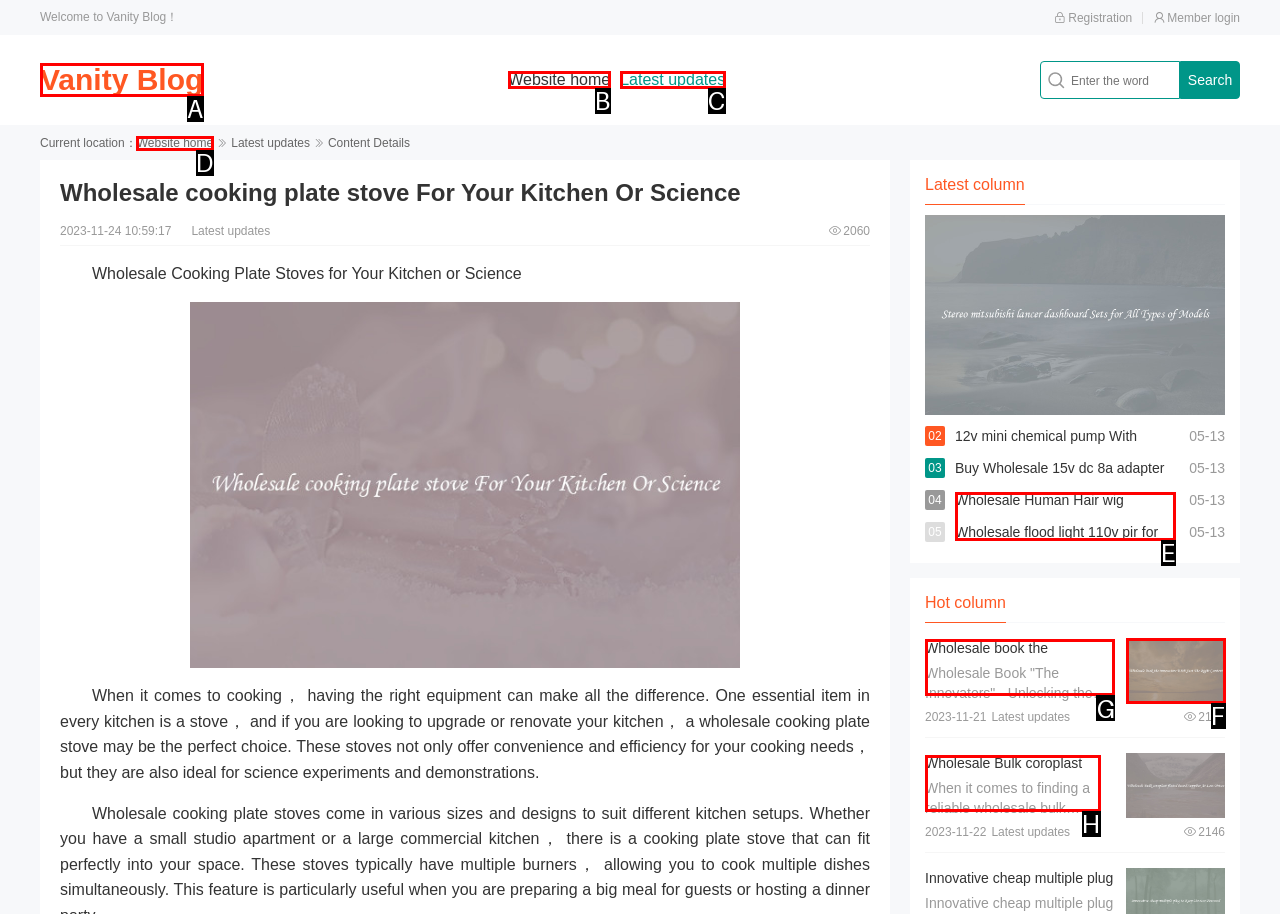Determine the letter of the UI element that you need to click to perform the task: View Wholesale book the innovators.
Provide your answer with the appropriate option's letter.

G